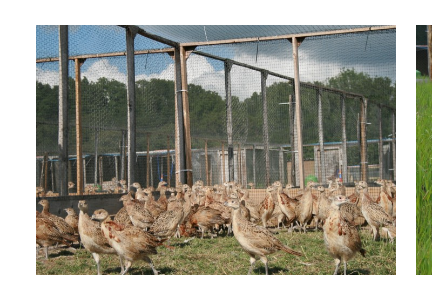Consider the image and give a detailed and elaborate answer to the question: 
What is the primary focus of the farm's breeding environment?

The caption highlights the farm's commitment to ensuring a natural habitat for the pheasants, with ample room for them to roam, and meticulous care taken during the delivery process of pheasant poults to minimize stress and optimize health, indicating that animal welfare is the primary focus.